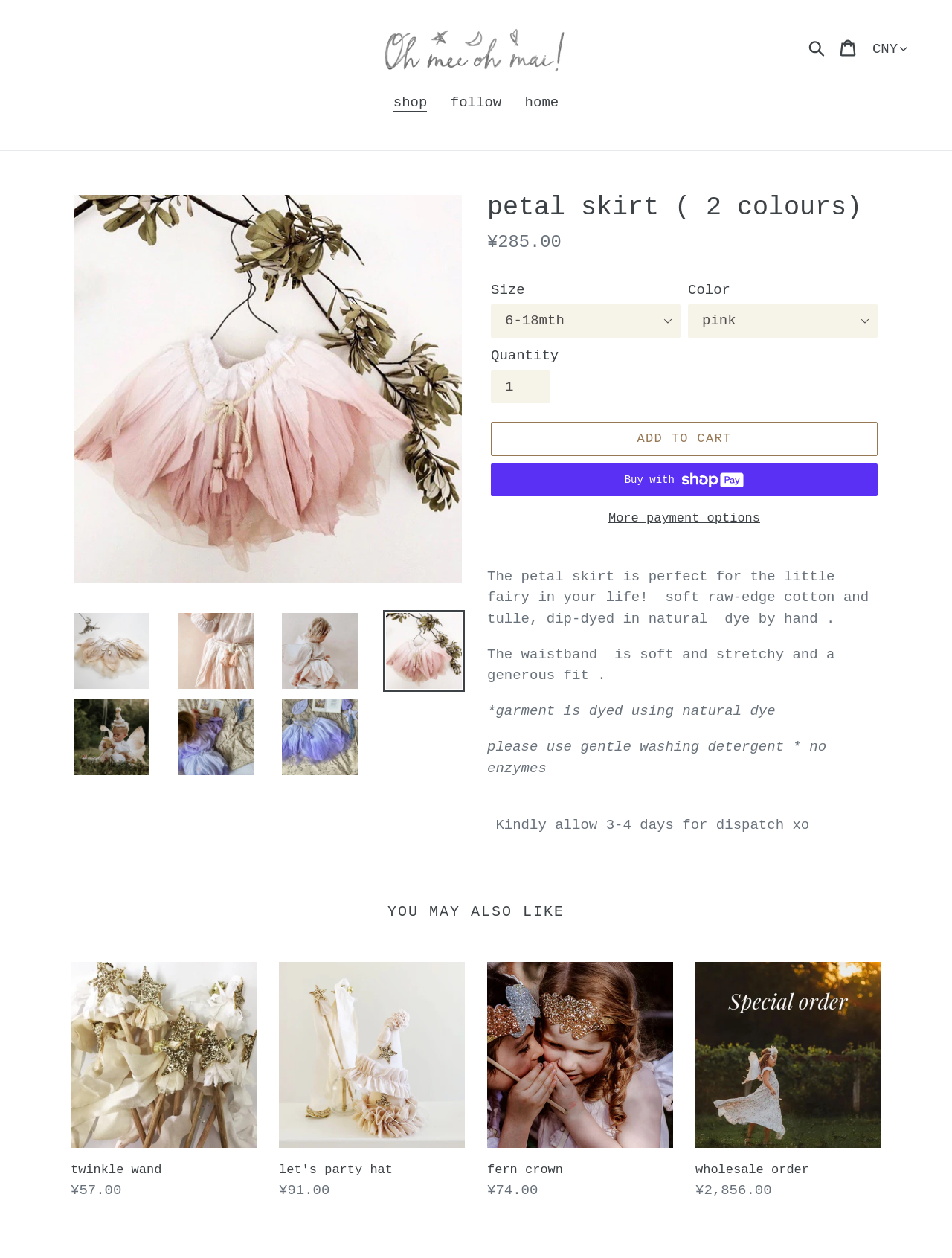Determine the bounding box coordinates for the clickable element to execute this instruction: "Select a currency". Provide the coordinates as four float numbers between 0 and 1, i.e., [left, top, right, bottom].

[0.91, 0.027, 0.957, 0.052]